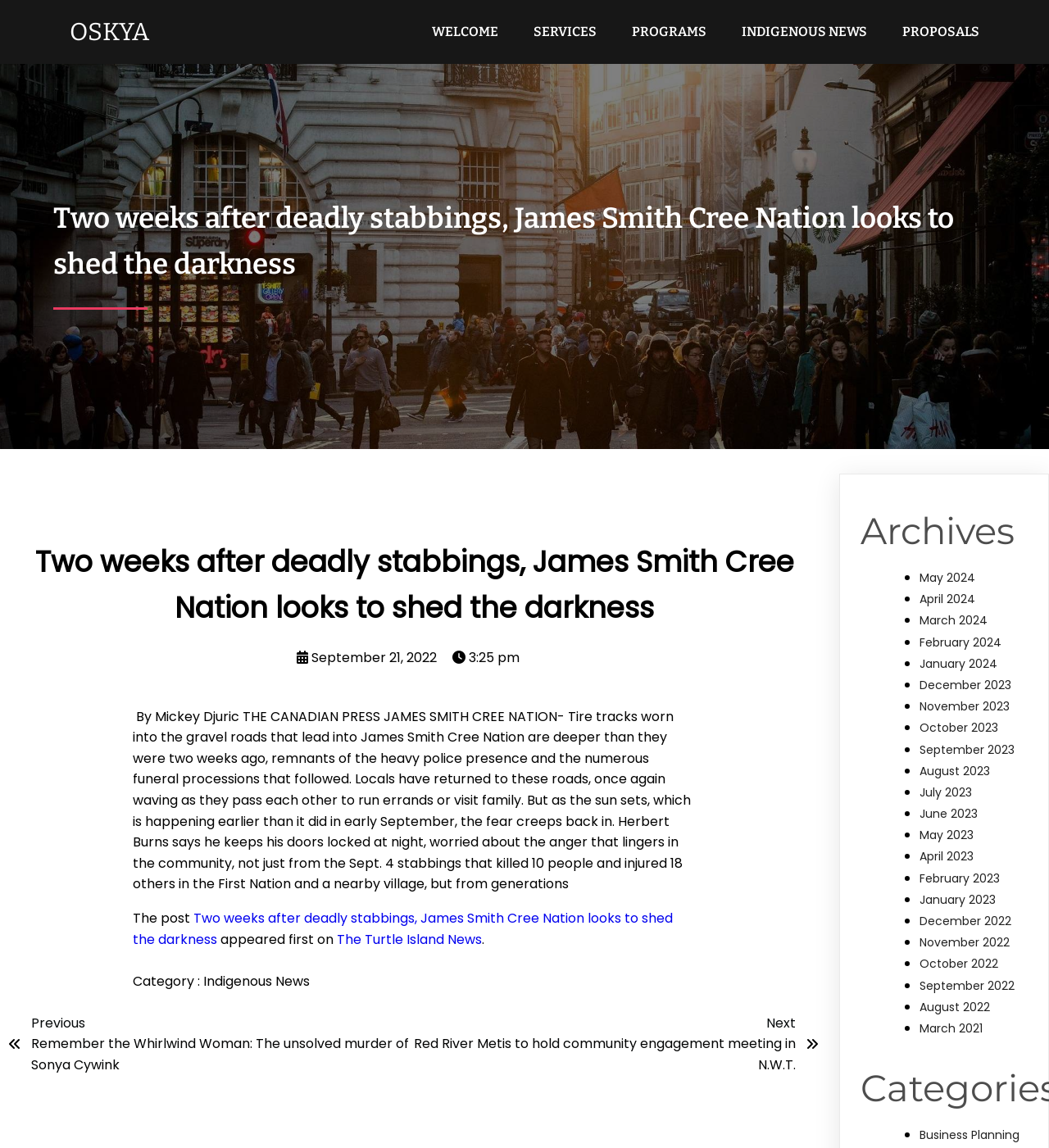Determine the bounding box coordinates of the clickable area required to perform the following instruction: "Click on the OSKYA link". The coordinates should be represented as four float numbers between 0 and 1: [left, top, right, bottom].

[0.051, 0.007, 0.309, 0.049]